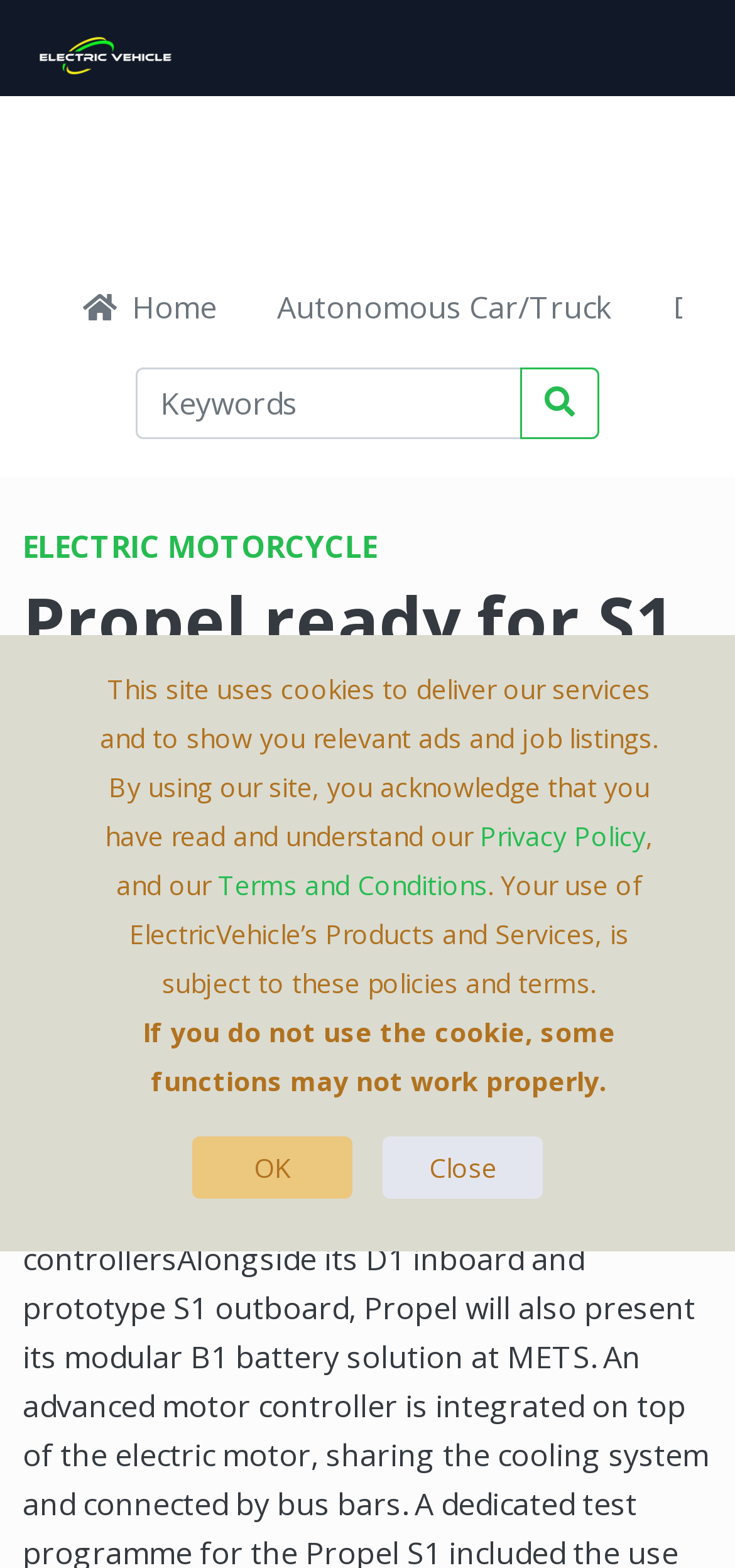Given the following UI element description: "aria-describedby="btn_search_news" aria-label="Keywords" name="keyword" placeholder="Keywords"", find the bounding box coordinates in the webpage screenshot.

[0.185, 0.234, 0.71, 0.28]